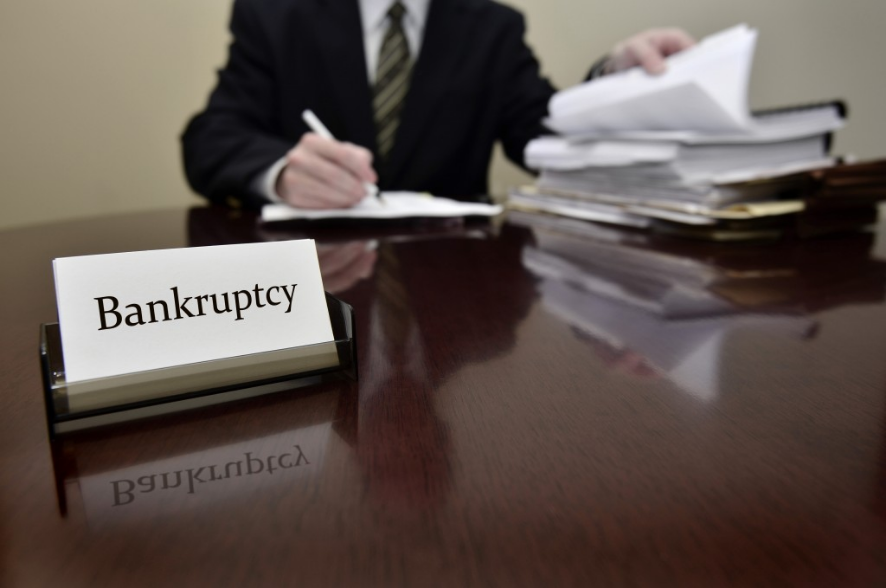Please provide a one-word or phrase answer to the question: 
What is the tone of the scene?

Serious